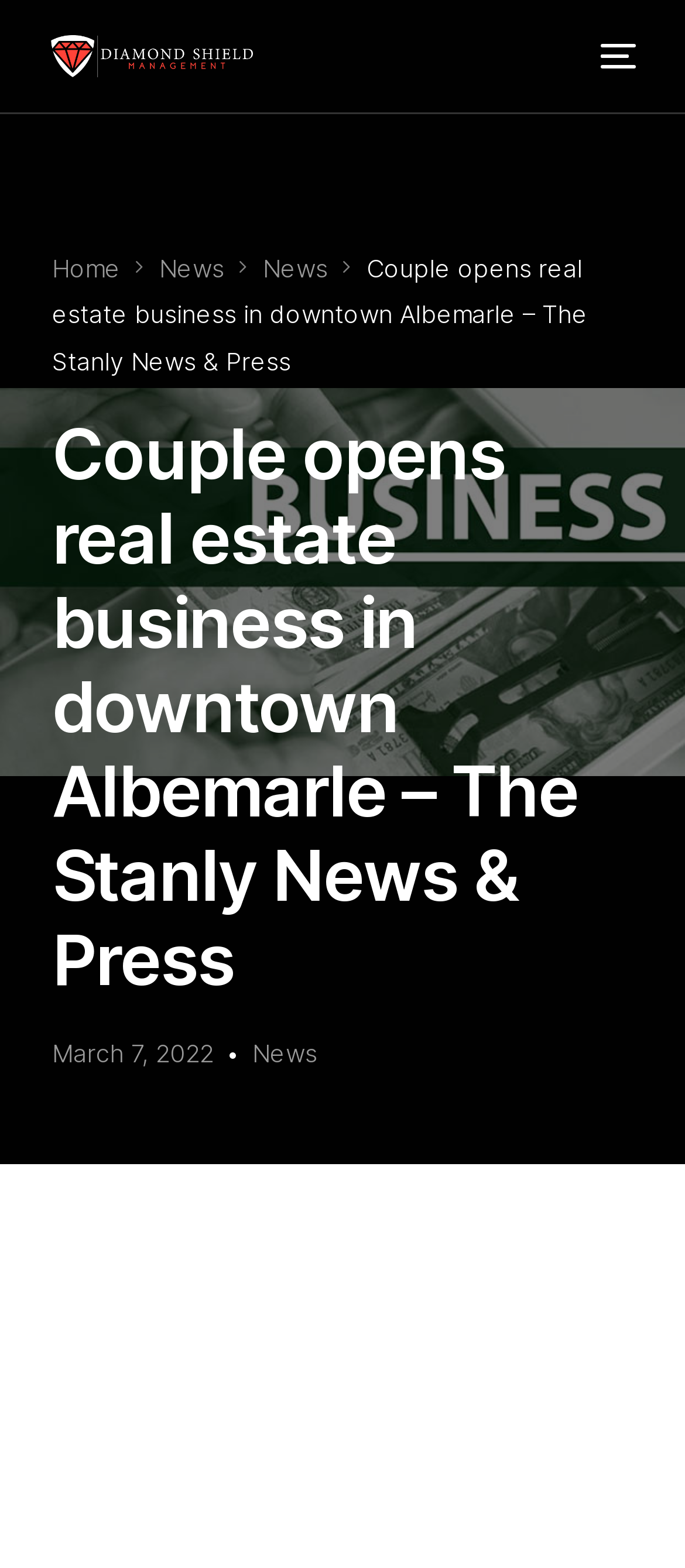Select the bounding box coordinates of the element I need to click to carry out the following instruction: "Click the Home button".

[0.076, 0.161, 0.176, 0.18]